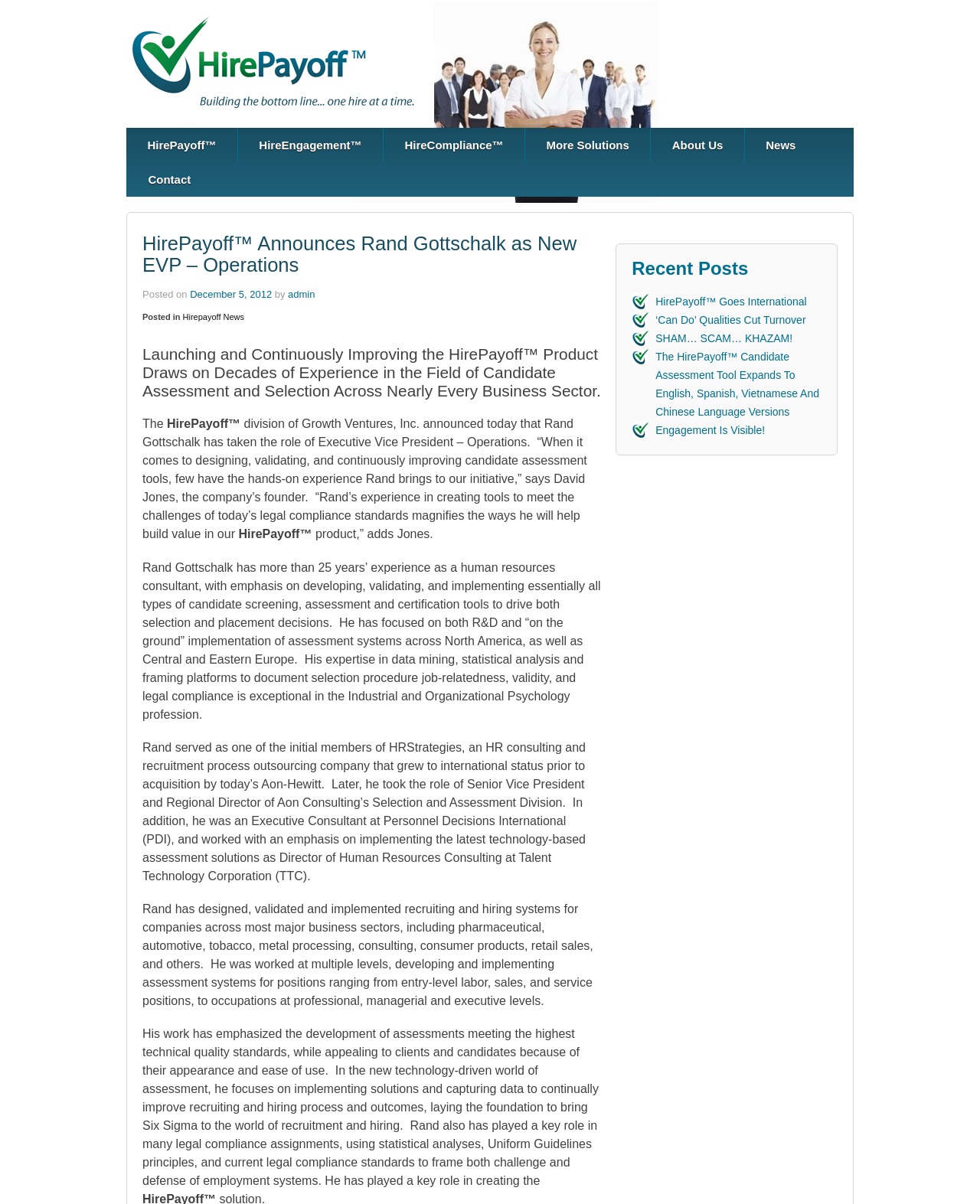How many years of experience does Rand Gottschalk have?
Refer to the image and give a detailed answer to the question.

Rand Gottschalk has more than 25 years of experience as a human resources consultant, which is mentioned in the StaticText 'Rand Gottschalk has more than 25 years’ experience as a human resources consultant...'.